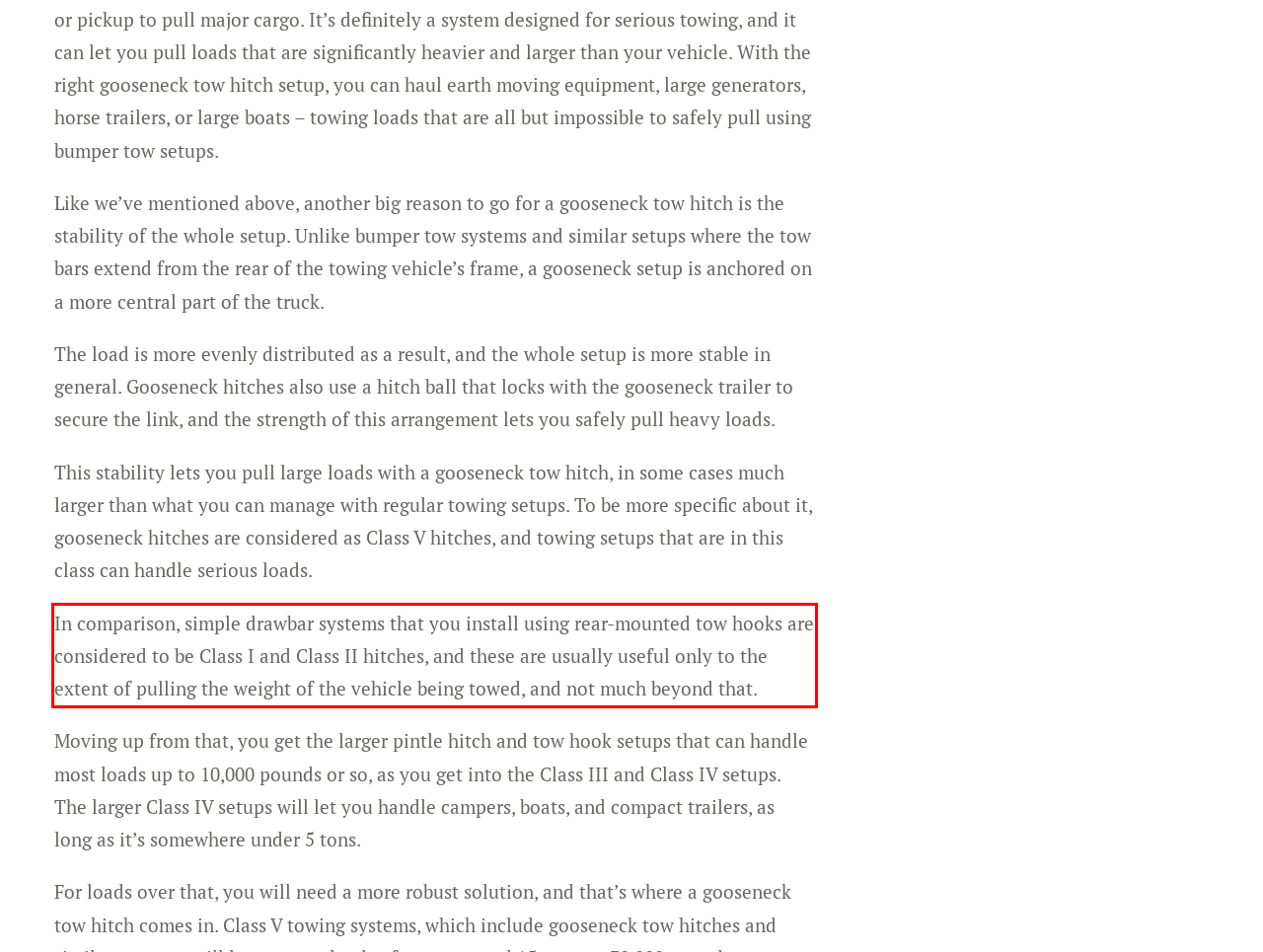Look at the screenshot of the webpage, locate the red rectangle bounding box, and generate the text content that it contains.

In comparison, simple drawbar systems that you install using rear-mounted tow hooks are considered to be Class I and Class II hitches, and these are usually useful only to the extent of pulling the weight of the vehicle being towed, and not much beyond that.